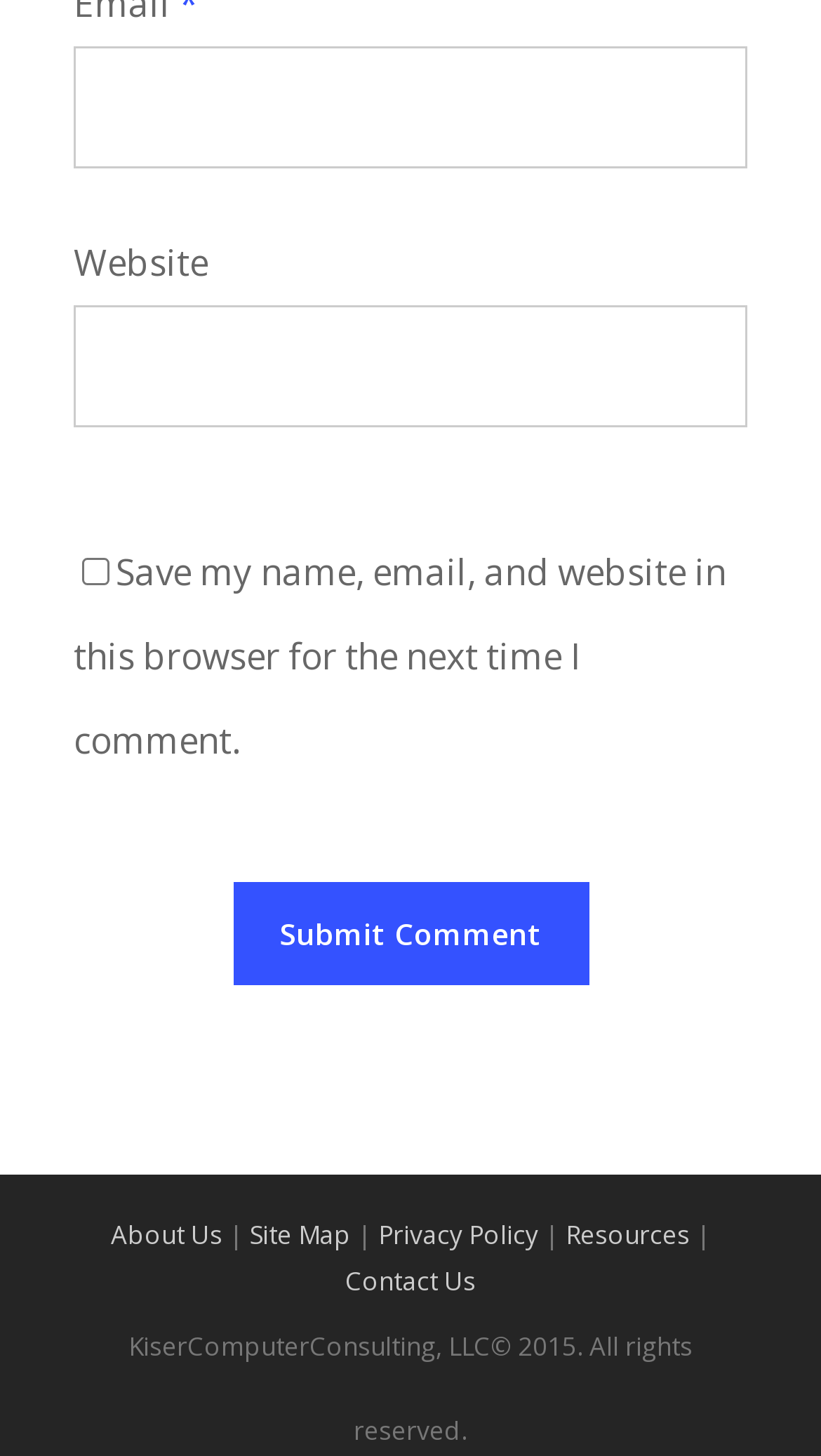Bounding box coordinates are specified in the format (top-left x, top-left y, bottom-right x, bottom-right y). All values are floating point numbers bounded between 0 and 1. Please provide the bounding box coordinate of the region this sentence describes: Resources

[0.688, 0.836, 0.84, 0.86]